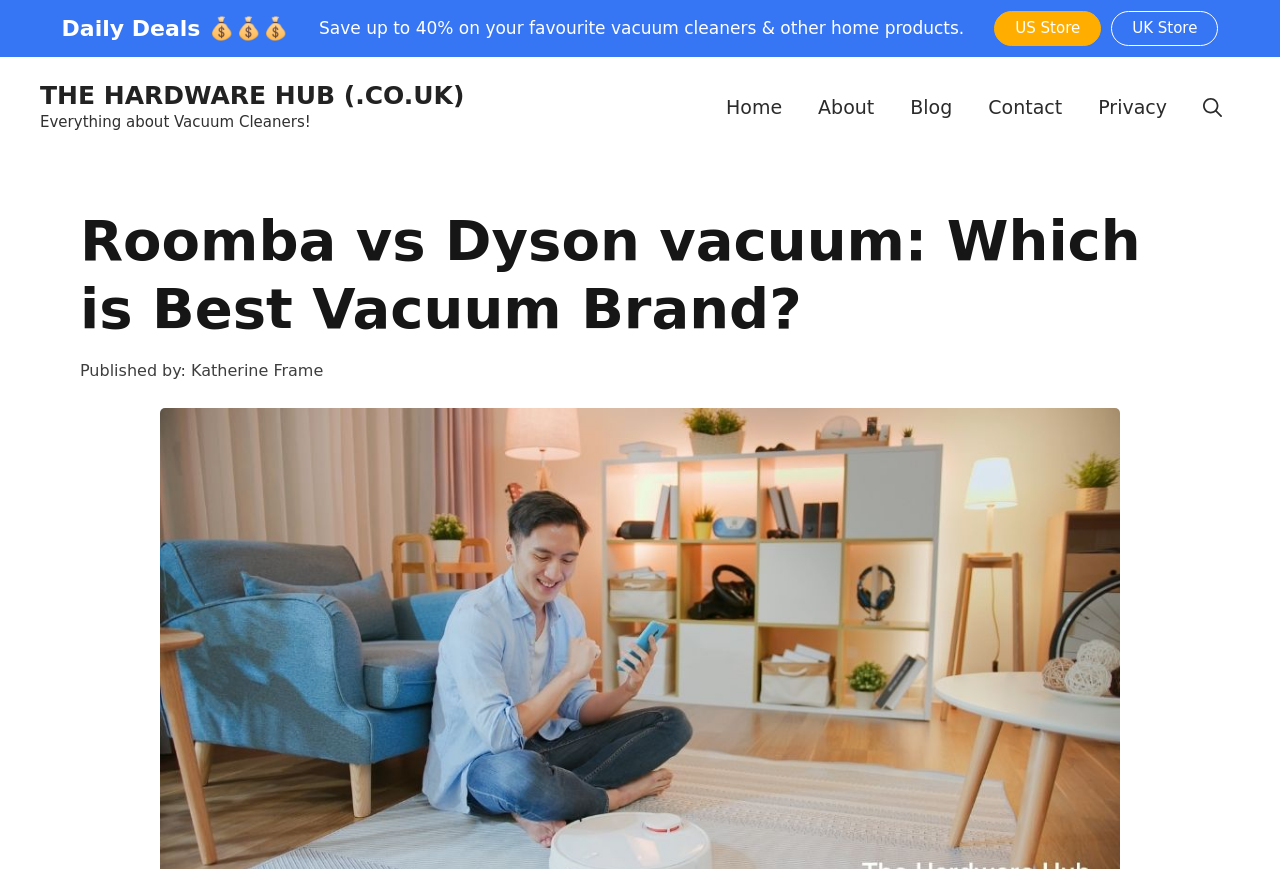Please identify the bounding box coordinates of the region to click in order to complete the task: "Click on the US Store link". The coordinates must be four float numbers between 0 and 1, specified as [left, top, right, bottom].

[0.777, 0.013, 0.86, 0.053]